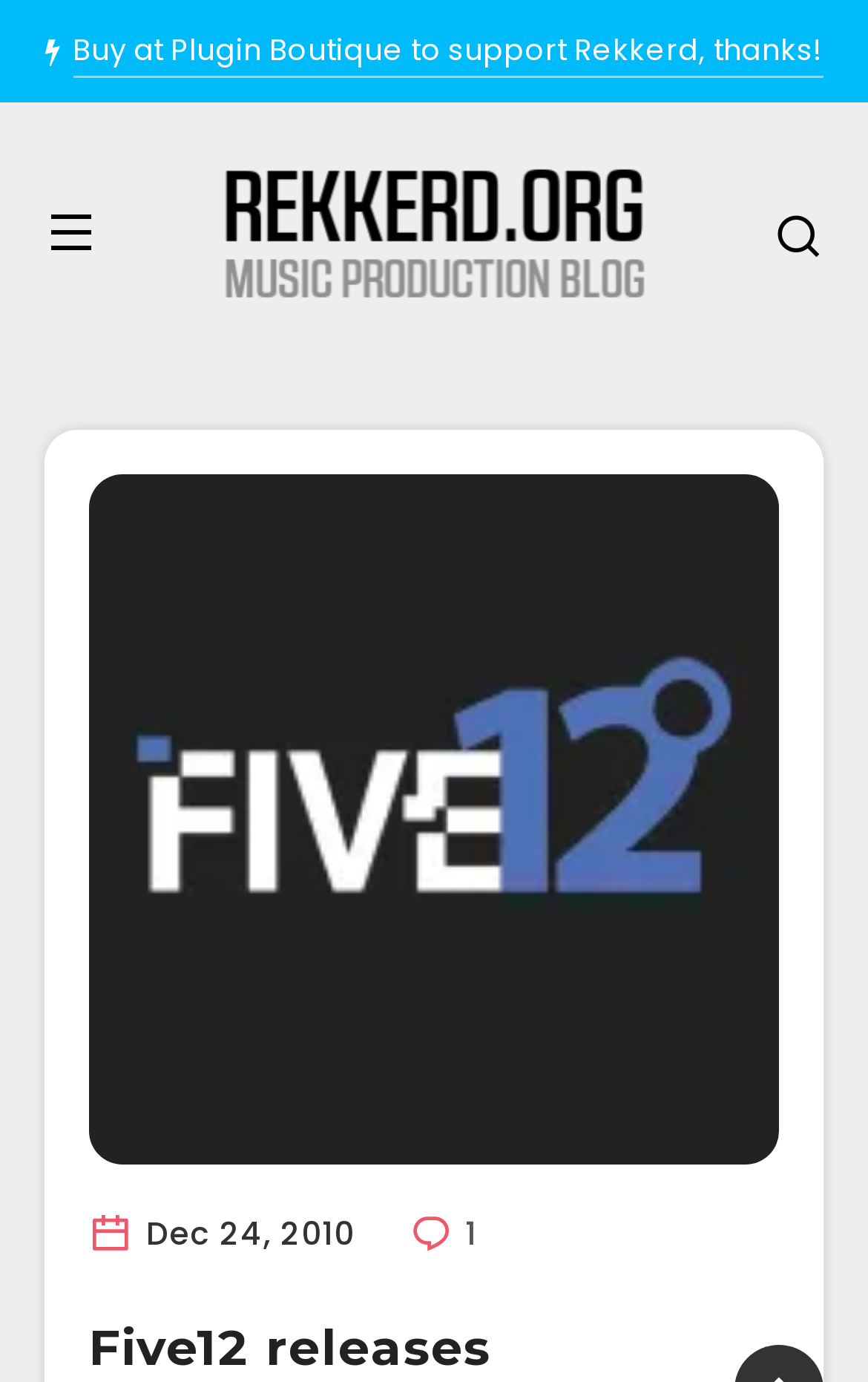Predict the bounding box coordinates of the UI element that matches this description: "alt="Rekkerd.org"". The coordinates should be in the format [left, top, right, bottom] with each value between 0 and 1.

[0.244, 0.106, 0.756, 0.231]